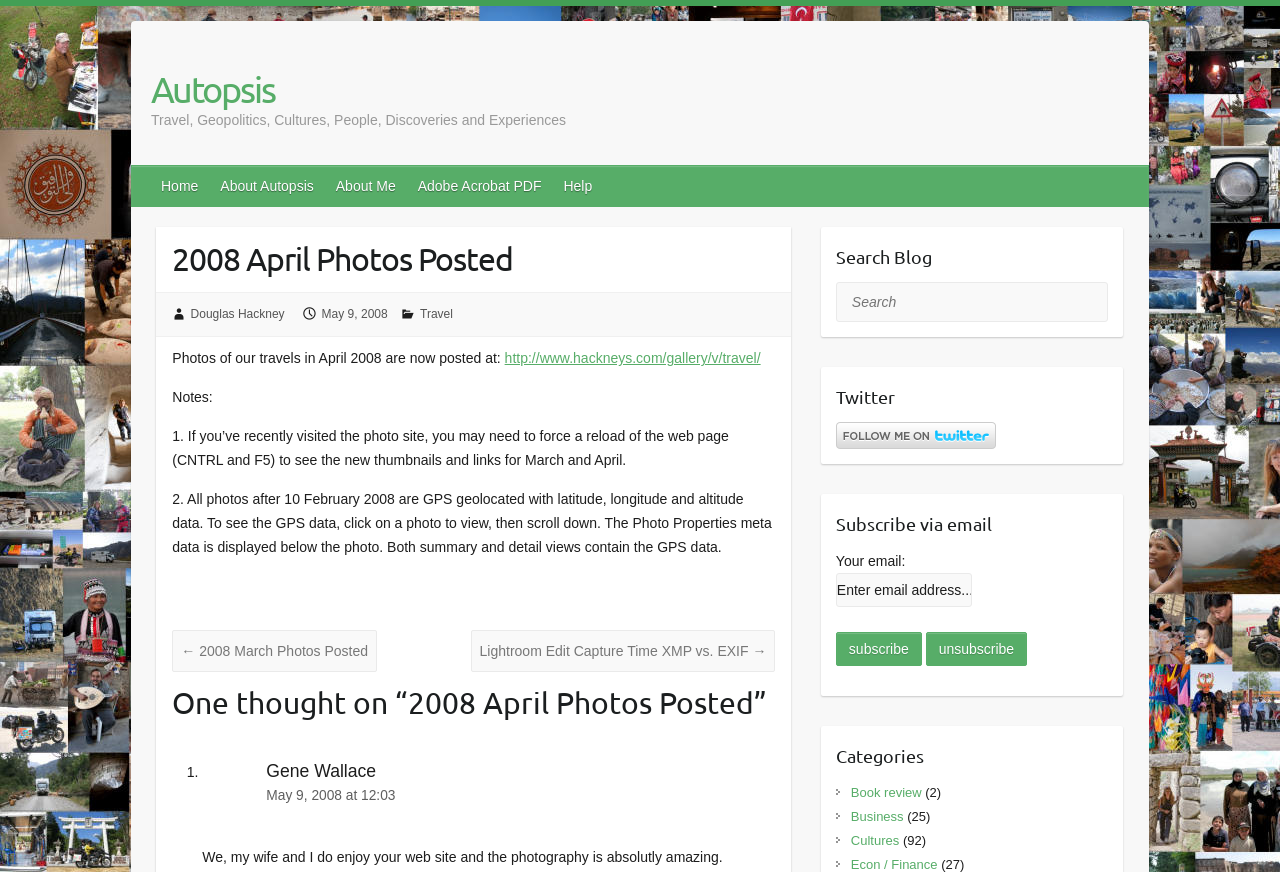Identify the bounding box coordinates for the UI element described as: "parent_node: Se connecter aria-label="Commentaires" title="Commentaires"".

None